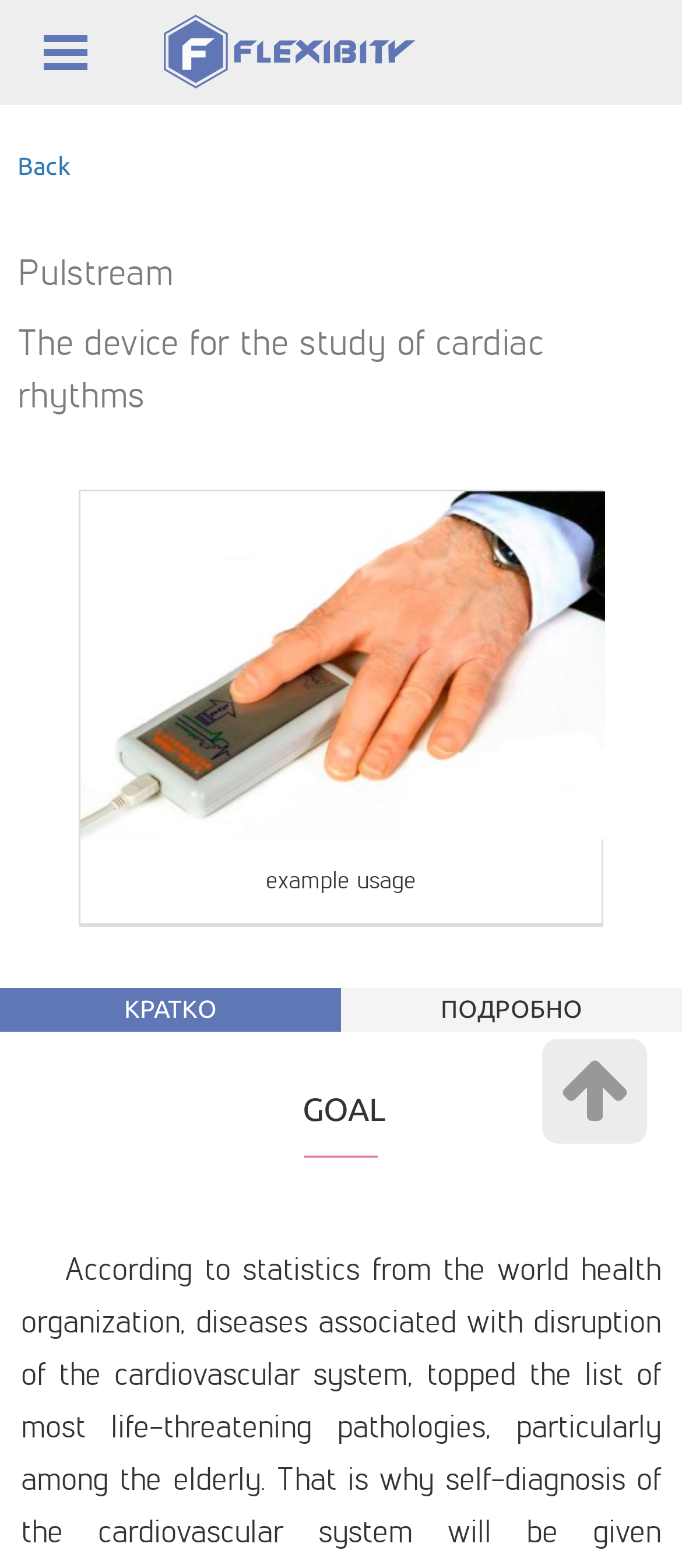Calculate the bounding box coordinates of the UI element given the description: "alt="Flexibity logo"".

[0.192, 0.0, 0.808, 0.067]